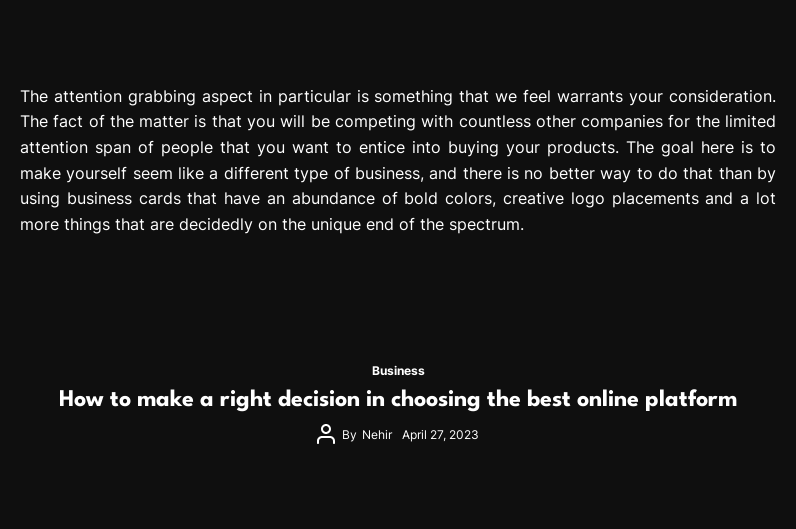Provide a thorough and detailed response to the question by examining the image: 
What is the purpose of the article?

The caption states that the article aims to 'assist readers in making informed decisions about leveraging online platforms effectively for their business needs', which implies that the purpose of the article is to provide guidance to readers in making informed decisions.